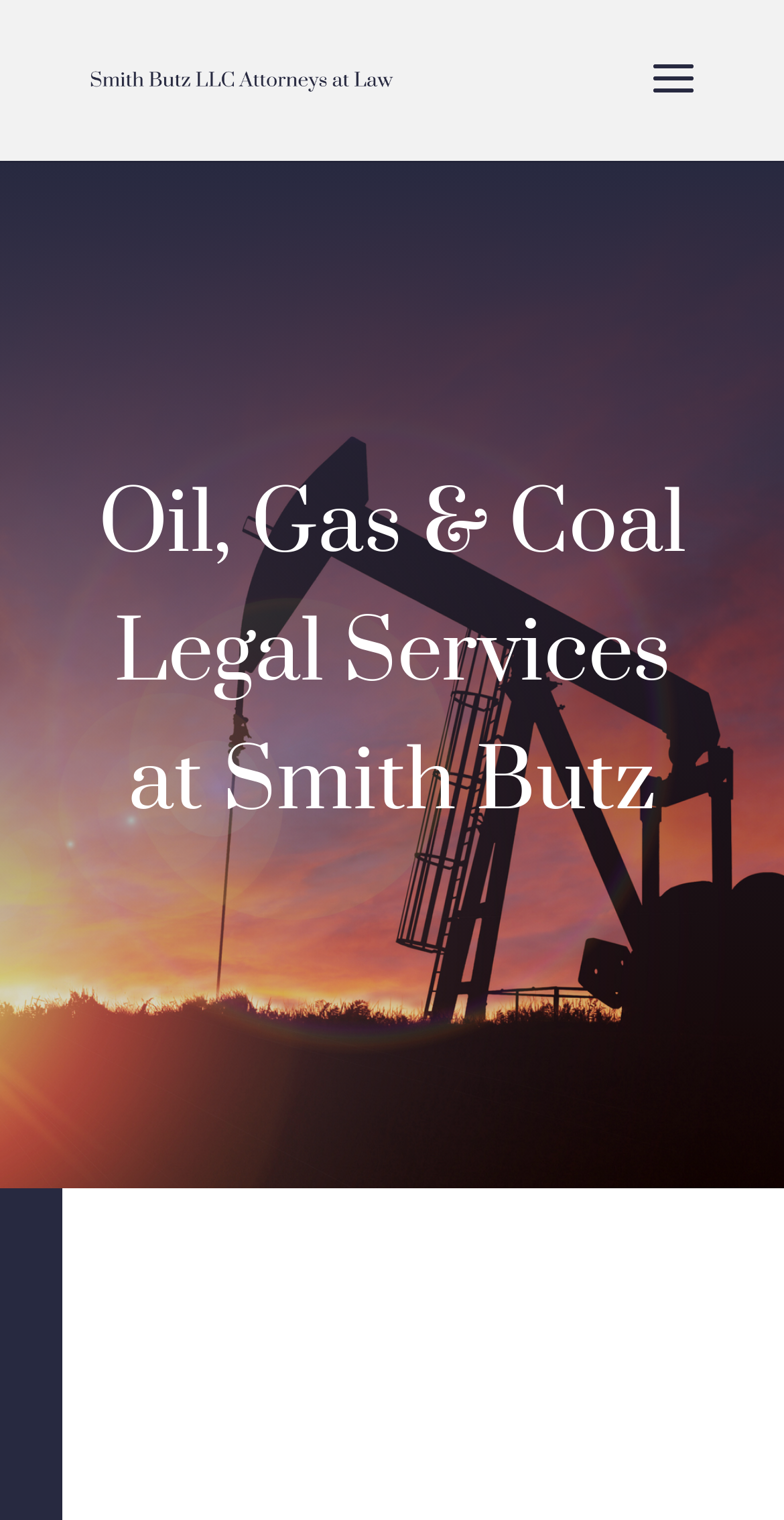Identify the webpage's primary heading and generate its text.

Oil, Gas & Coal Legal Services at Smith Butz